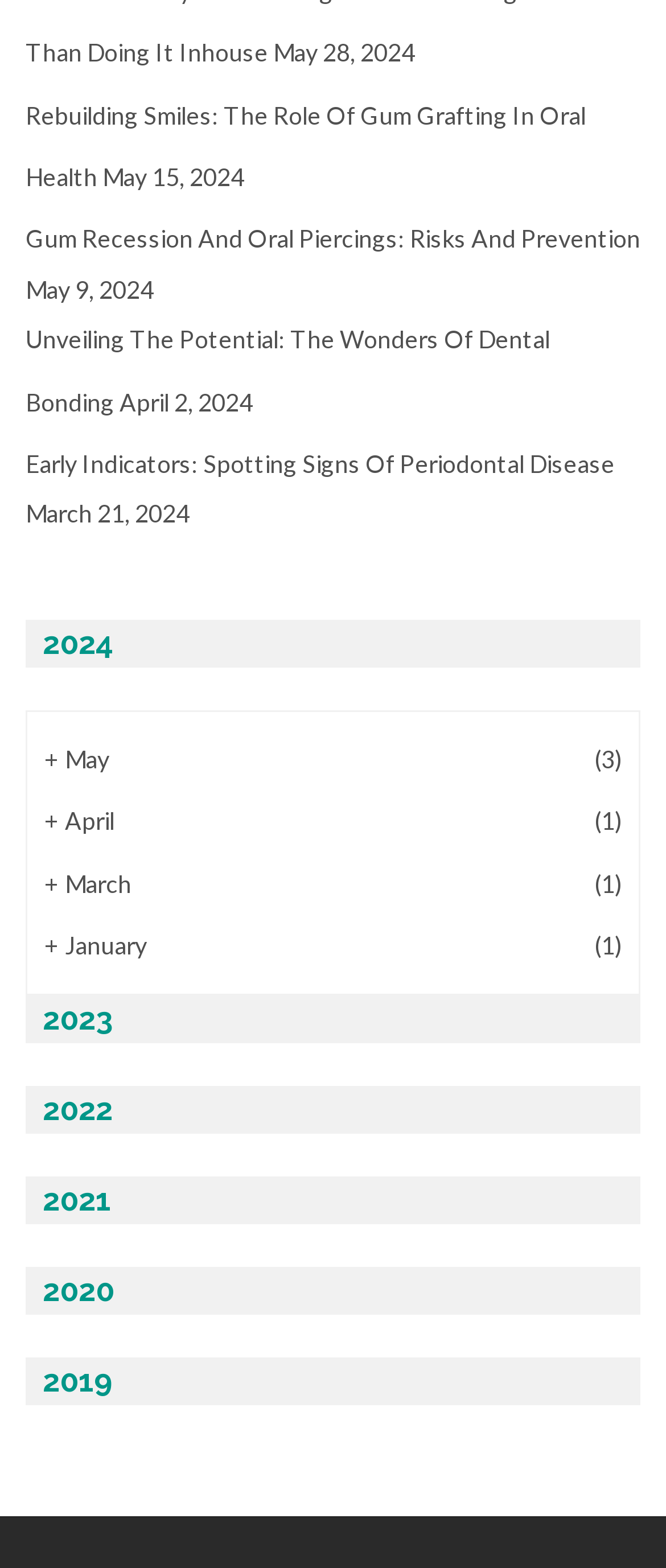Please determine the bounding box coordinates of the clickable area required to carry out the following instruction: "Open menu". The coordinates must be four float numbers between 0 and 1, represented as [left, top, right, bottom].

None